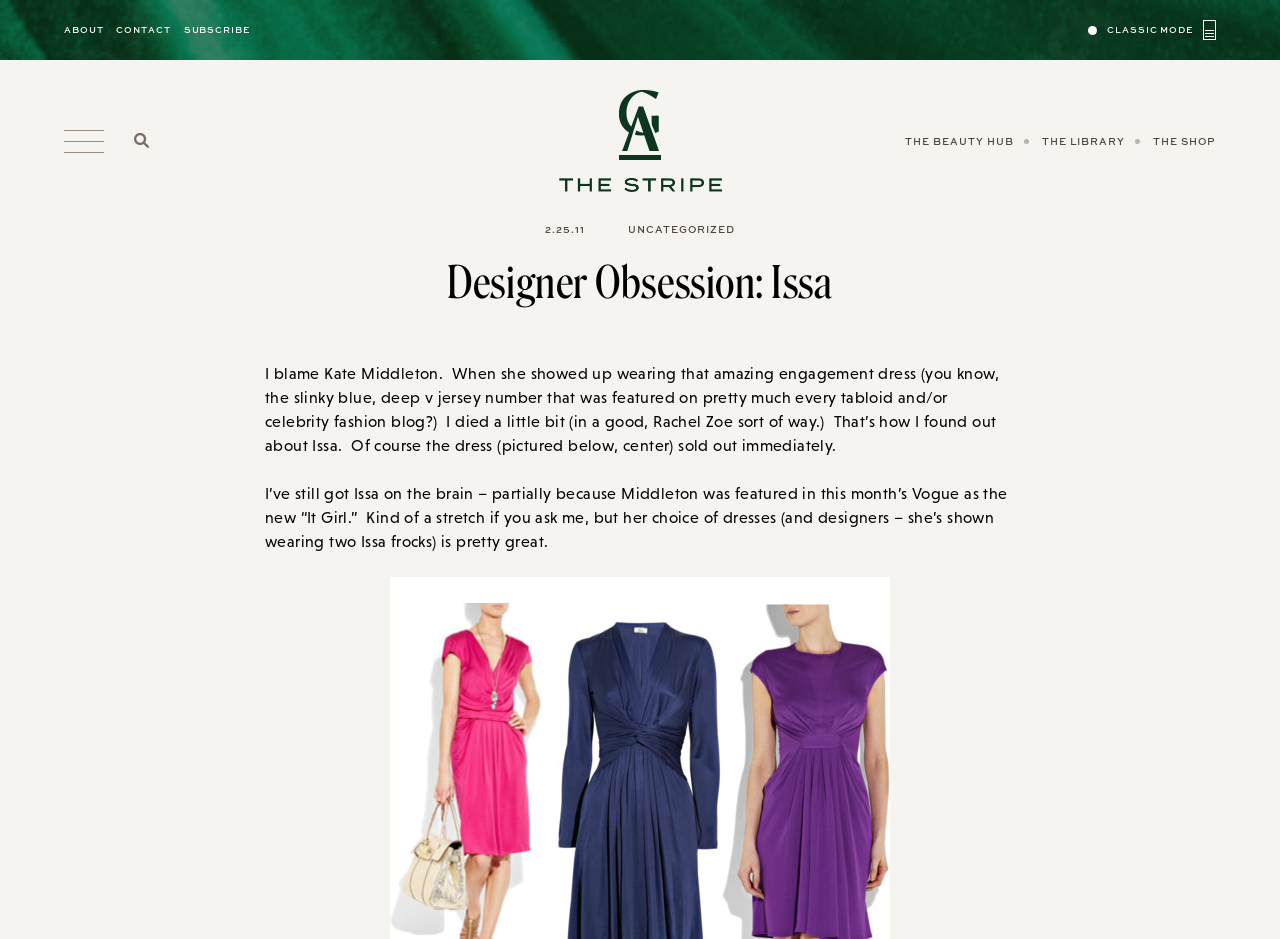Locate the bounding box coordinates of the segment that needs to be clicked to meet this instruction: "Click on the search arrow".

[0.92, 0.147, 0.95, 0.175]